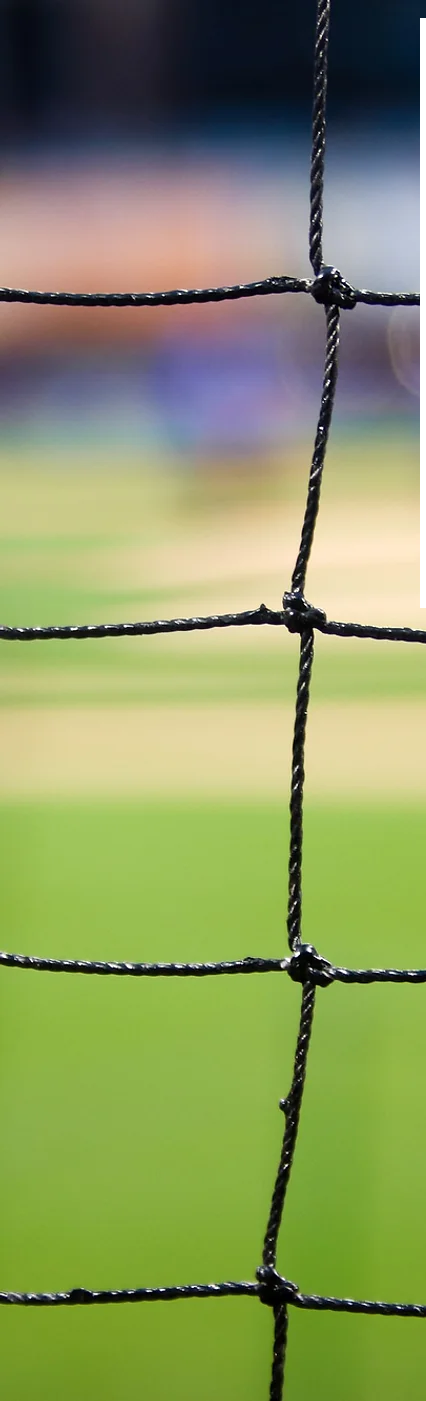Analyze the image and describe all key details you can observe.

The image showcases a close-up view of a netting structure, likely found in a sports or outdoor environment. The focus is on the intricate details of the black mesh, with the knots and spacing between the strings clearly visible. Behind the netting, there is a blurred background that suggests a vibrant grassy field, hinting at an athletic setting, possibly a soccer or baseball field. The depth of field emphasizes the net's texture while softly fading the background, creating a sense of immersion in the scene. The overall composition evokes a feeling of anticipation, as if one is on the verge of witnessing an exciting sporting event.